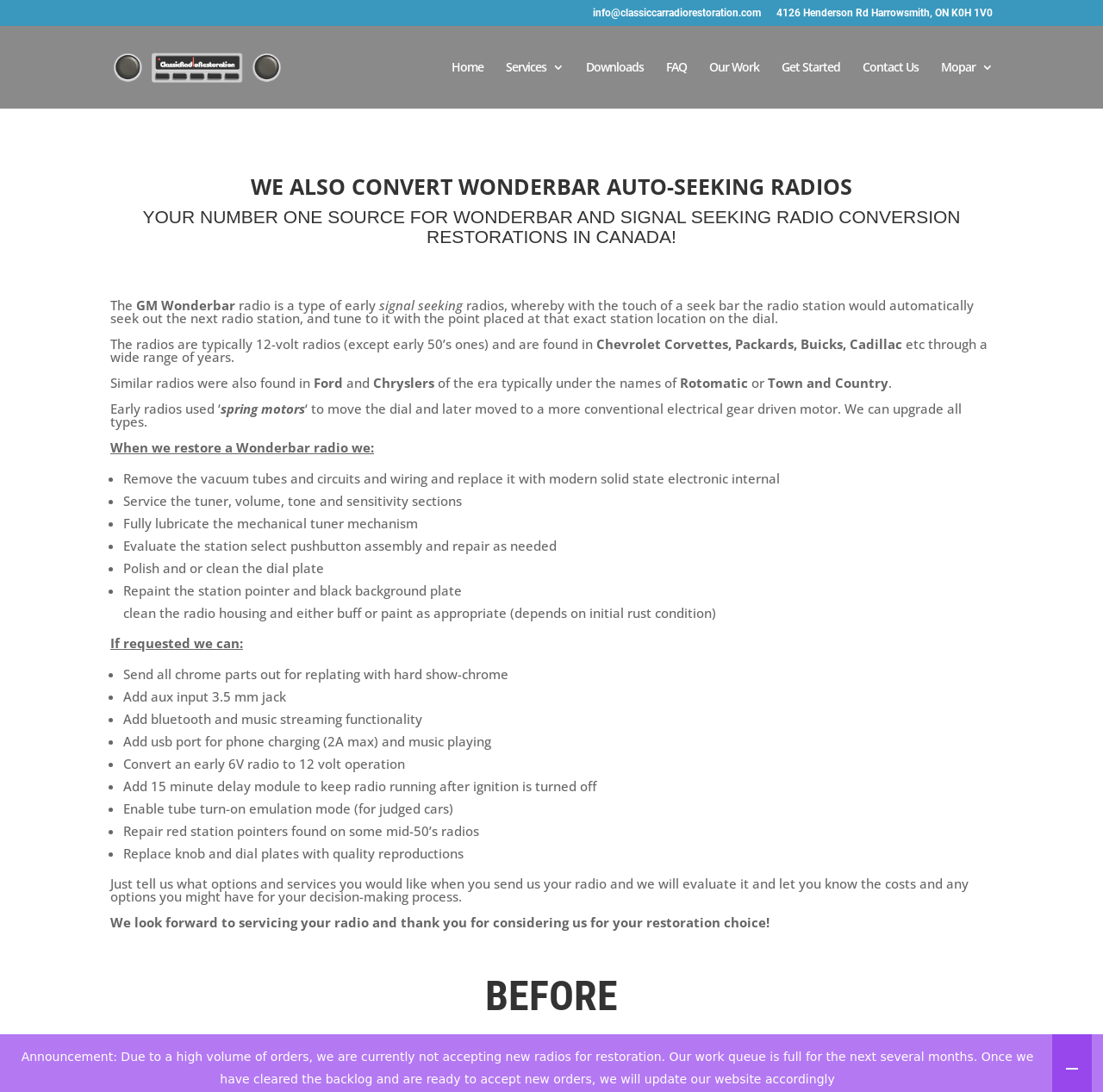Provide the bounding box coordinates of the HTML element described as: "alt="Classic Car Radio Restoration"". The bounding box coordinates should be four float numbers between 0 and 1, i.e., [left, top, right, bottom].

[0.103, 0.052, 0.263, 0.068]